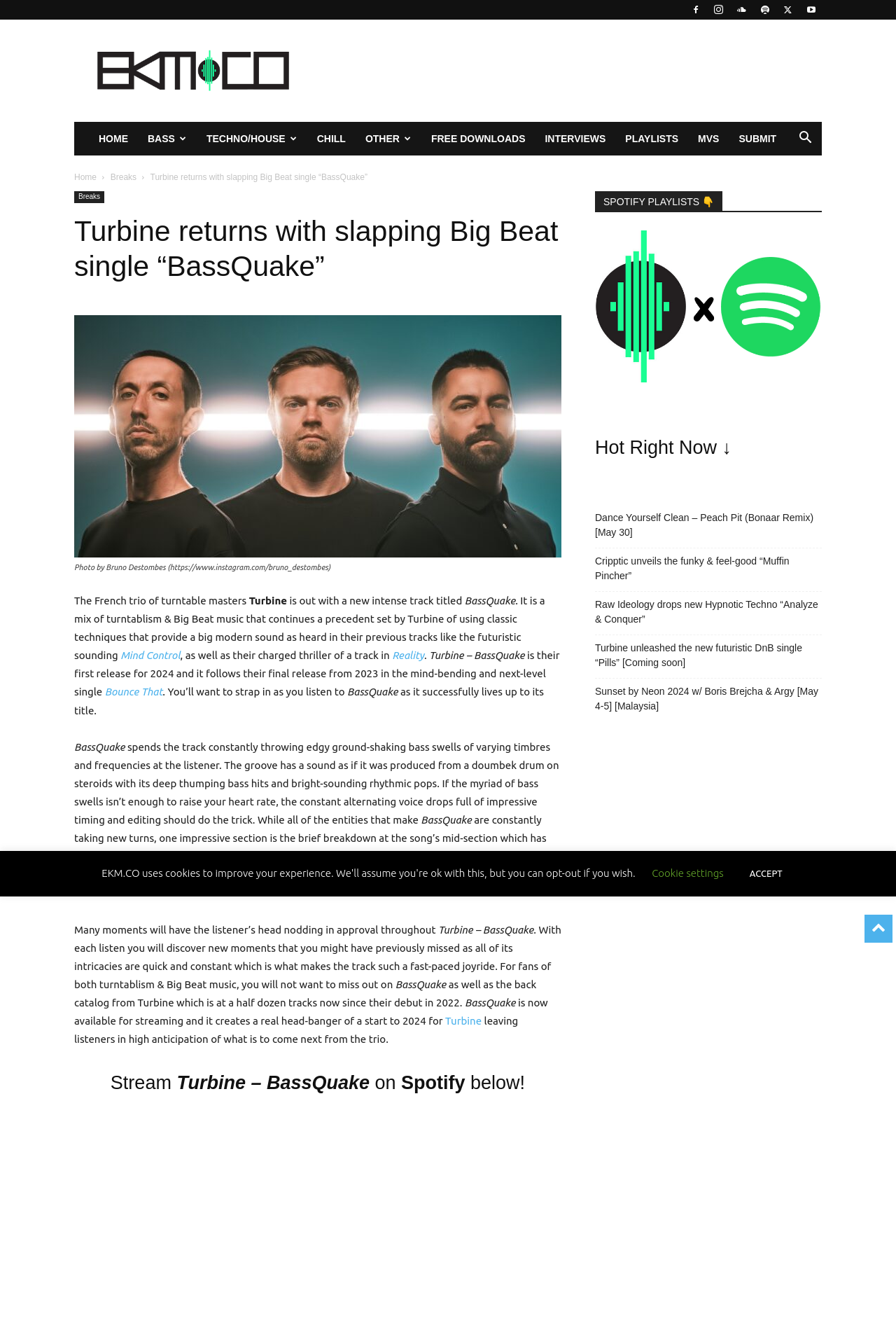How many links are there in the 'Hot Right Now' section?
Based on the visual content, answer with a single word or a brief phrase.

4